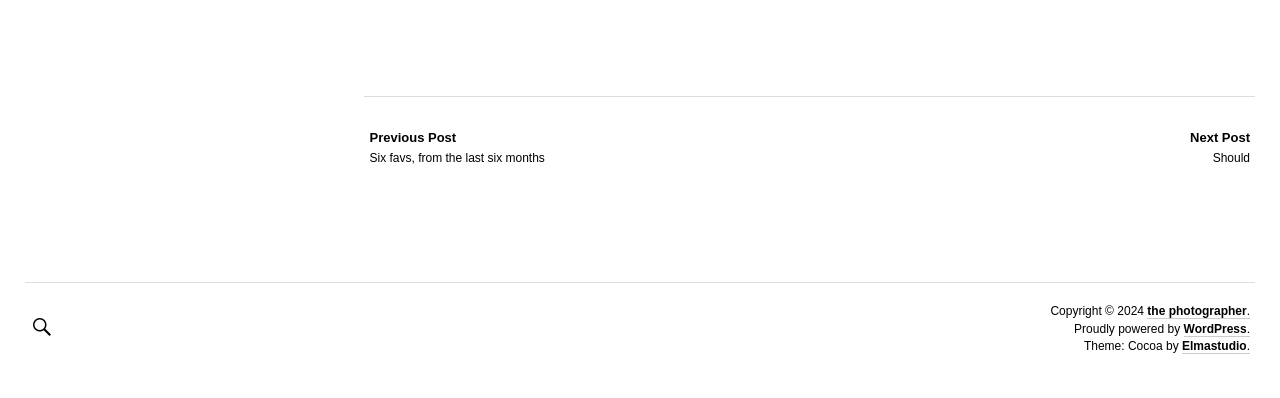Answer the question briefly using a single word or phrase: 
Is the search box required?

No